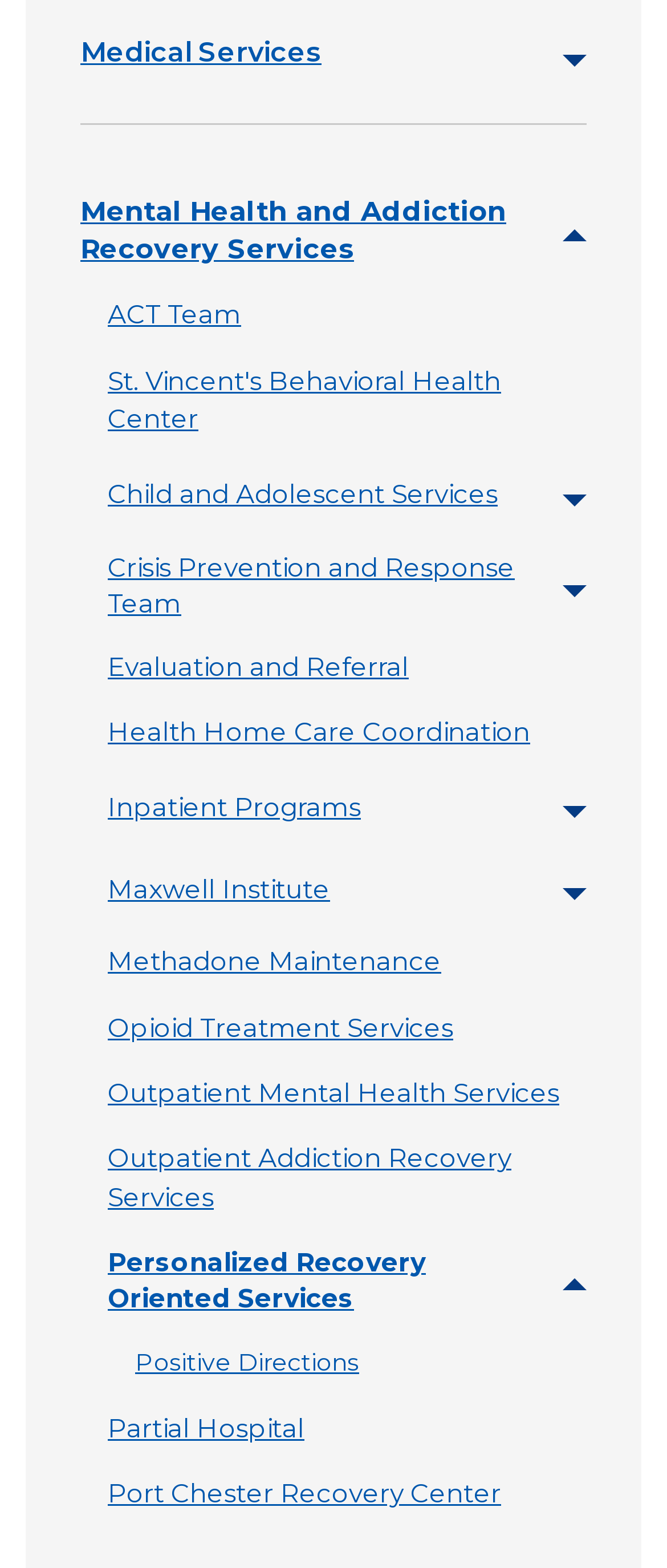What is the main category of services?
Give a single word or phrase answer based on the content of the image.

Medical Services